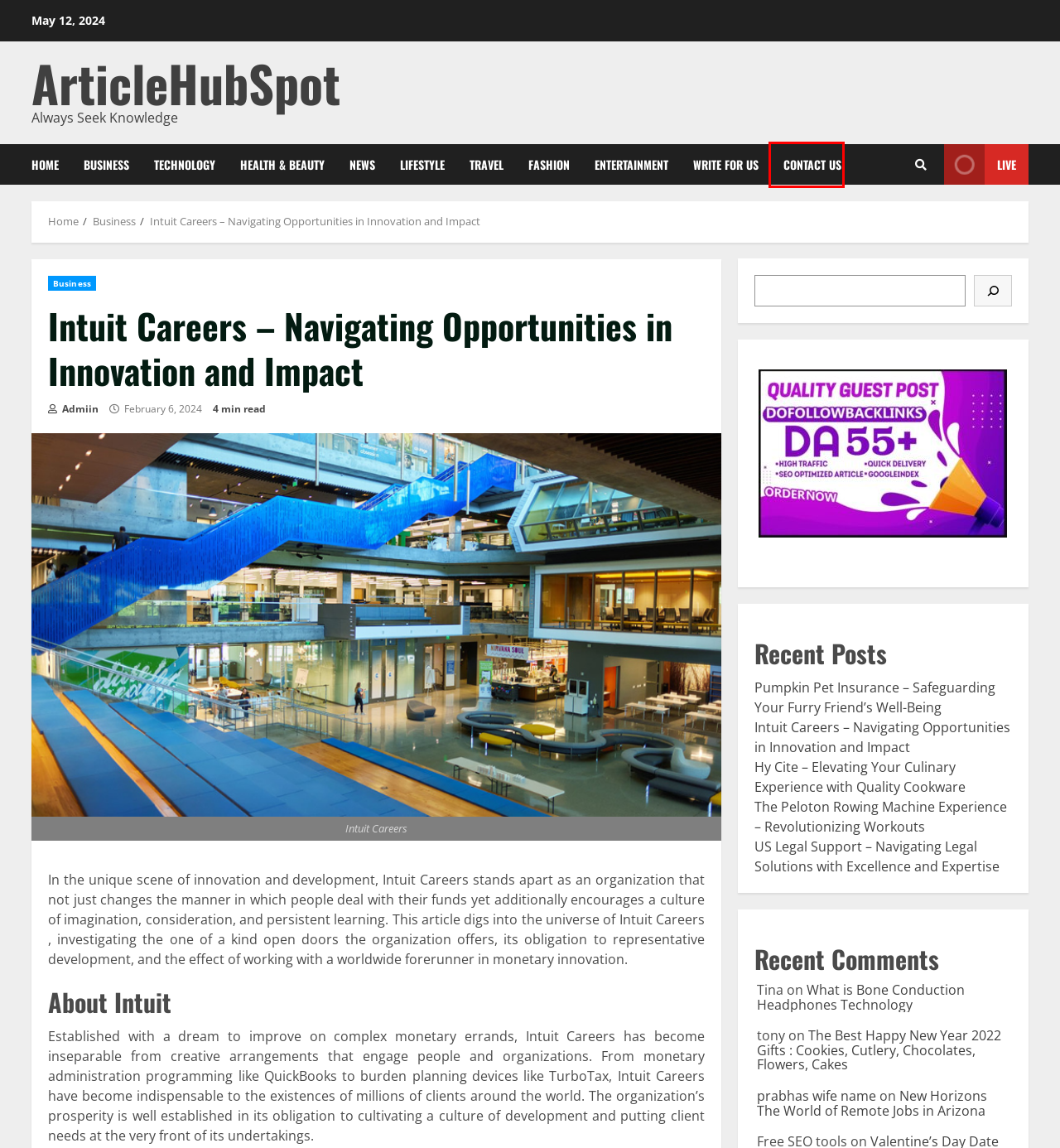Look at the screenshot of the webpage and find the element within the red bounding box. Choose the webpage description that best fits the new webpage that will appear after clicking the element. Here are the candidates:
A. What is Bone Conduction Headphones Technology - ArticleHubSpot
B. Write For Us Travel Blog - Submit Travel Guest Post - ArticleHubSpot
C. Write for us News Article | Submit Guest Post News Blogs - ArticleHubSpot
D. US Legal Support - Navigating Legal Solutions with Excellence and Expertise - ArticleHubSpot
E. Fashion Write For Us | Fashion Guest Post | Fashion Blog - ArticleHubSpot
F. Contact Us
G. Write For Us Lifestyle | Submit Guest Post Lifestyle Blogs- ArticleHubSpot
H. Write for Us Technology, News, Lifestyle, Fashion, Health, Beauty - Always Seek Knowledge

F